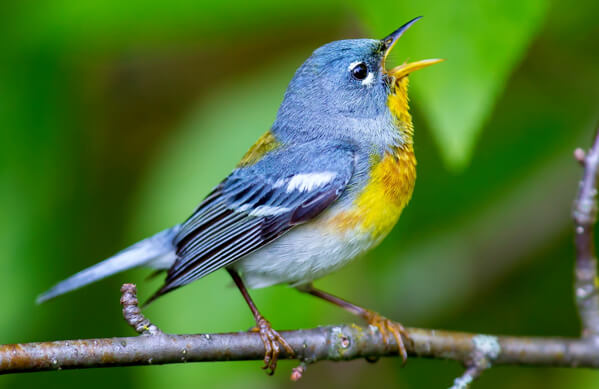Describe every important feature and element in the image comprehensively.

The image showcases a Northern Parula, a small, brightly colored warbler native to North America. In this striking photograph, the bird is perched on a slender branch, singing with its beak open. Its plumage features a vibrant blue-gray back and a distinctive yellow throat and breast, highlighting its energetic demeanor. The contrast of colors, especially the vivid hues of the yellow against the cool tones of the blue-gray, make it a captivating sight. The Northern Parula is known for its melodious song and can commonly be found in various habitats throughout Michigan during the spring and summer months.